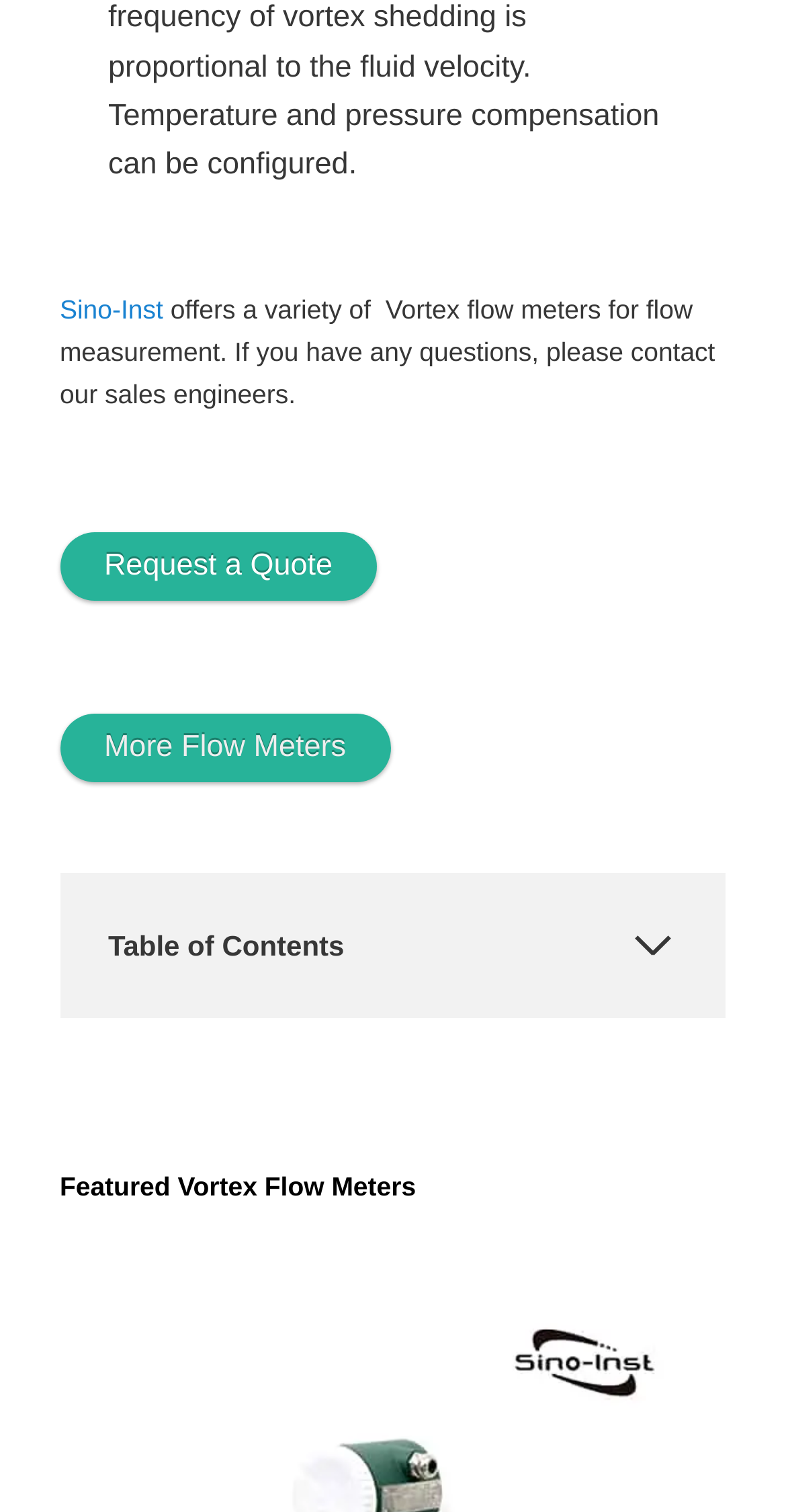Find and indicate the bounding box coordinates of the region you should select to follow the given instruction: "Click the post comment button".

None